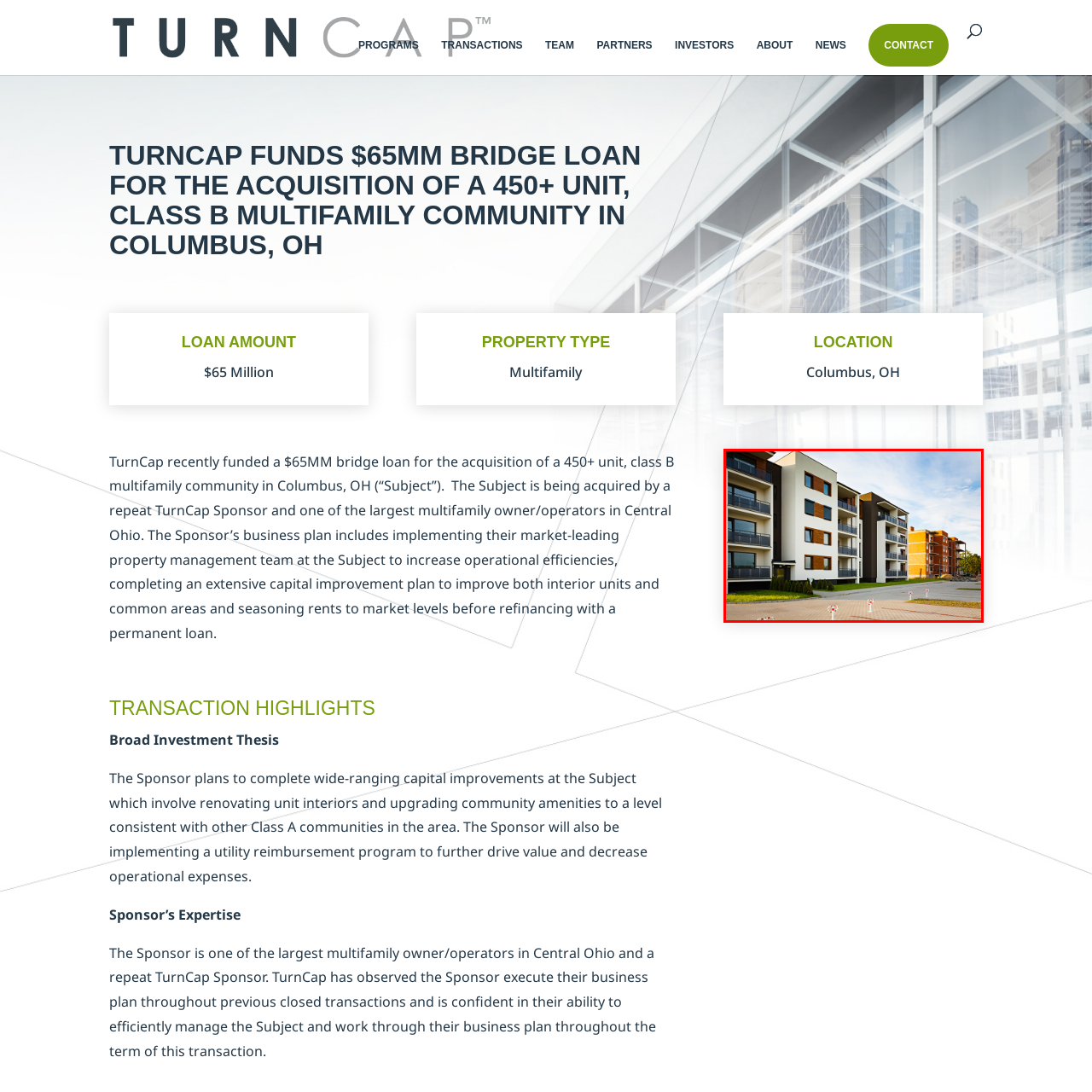Is there a parking area in the foreground?
Observe the section of the image outlined in red and answer concisely with a single word or phrase.

Yes